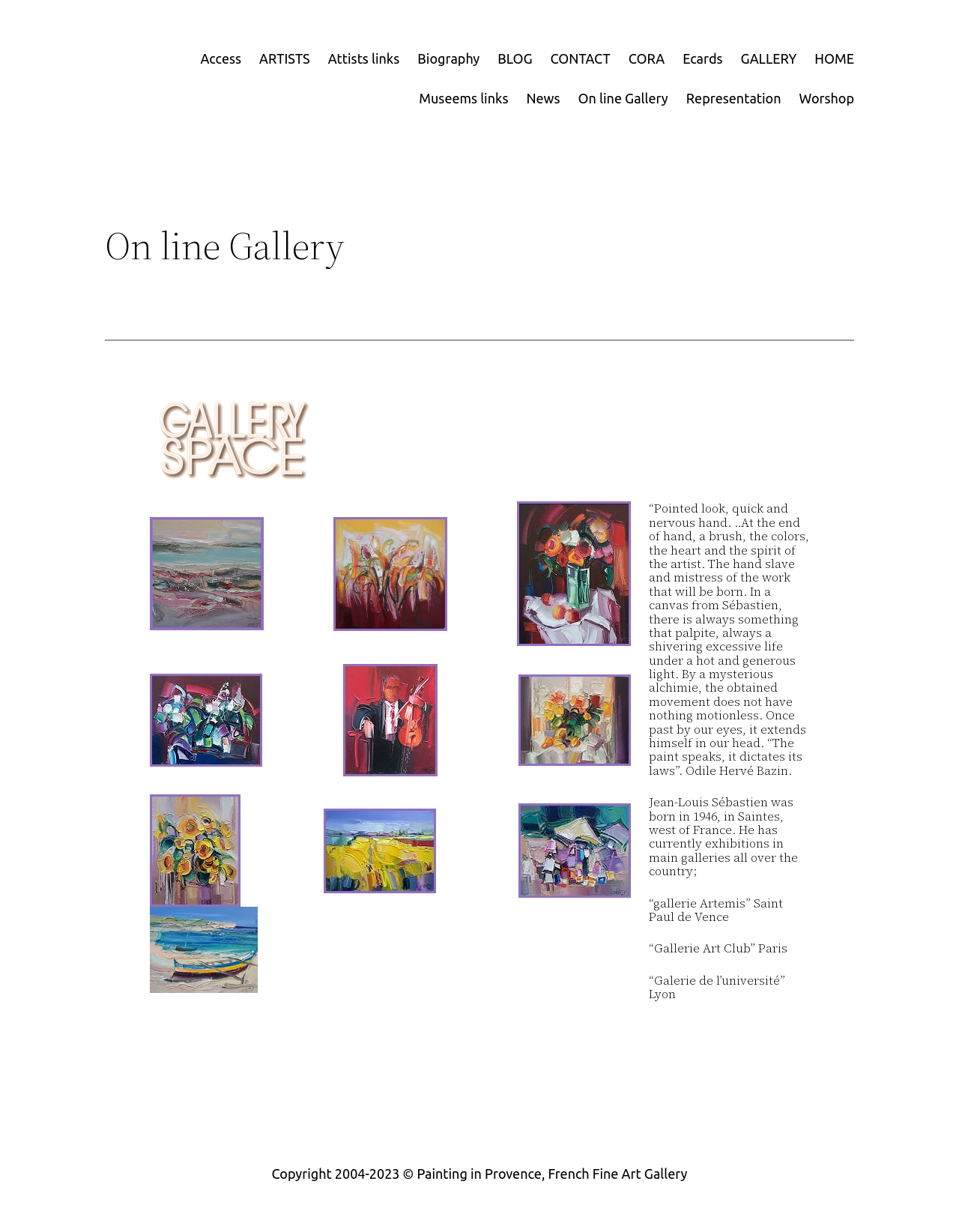Generate a thorough description of the webpage.

The webpage is an online gallery featuring French fine art, specifically showcasing the work of artist Jean-Louis Sébastien. At the top of the page, there is a navigation menu with 13 links, including "Access", "ARTISTS", "Biography", "BLOG", "CONTACT", and others, aligned horizontally across the page.

Below the navigation menu, there is a main section that takes up most of the page. At the top of this section, there is a heading that reads "On line Gallery". This is followed by a horizontal separator line.

The main section is divided into two columns. The left column features 7 figures, which appear to be images of Sébastien's artwork. These images are arranged vertically, with some overlap between them.

The right column contains a series of headings that provide information about Sébastien's art and biography. The first heading is a quote that describes Sébastien's artistic style. Below this, there are three headings that provide biographical information about Sébastien, including his birthplace and exhibitions in various galleries.

At the very bottom of the page, there is a static text element that displays the copyright information for the website.